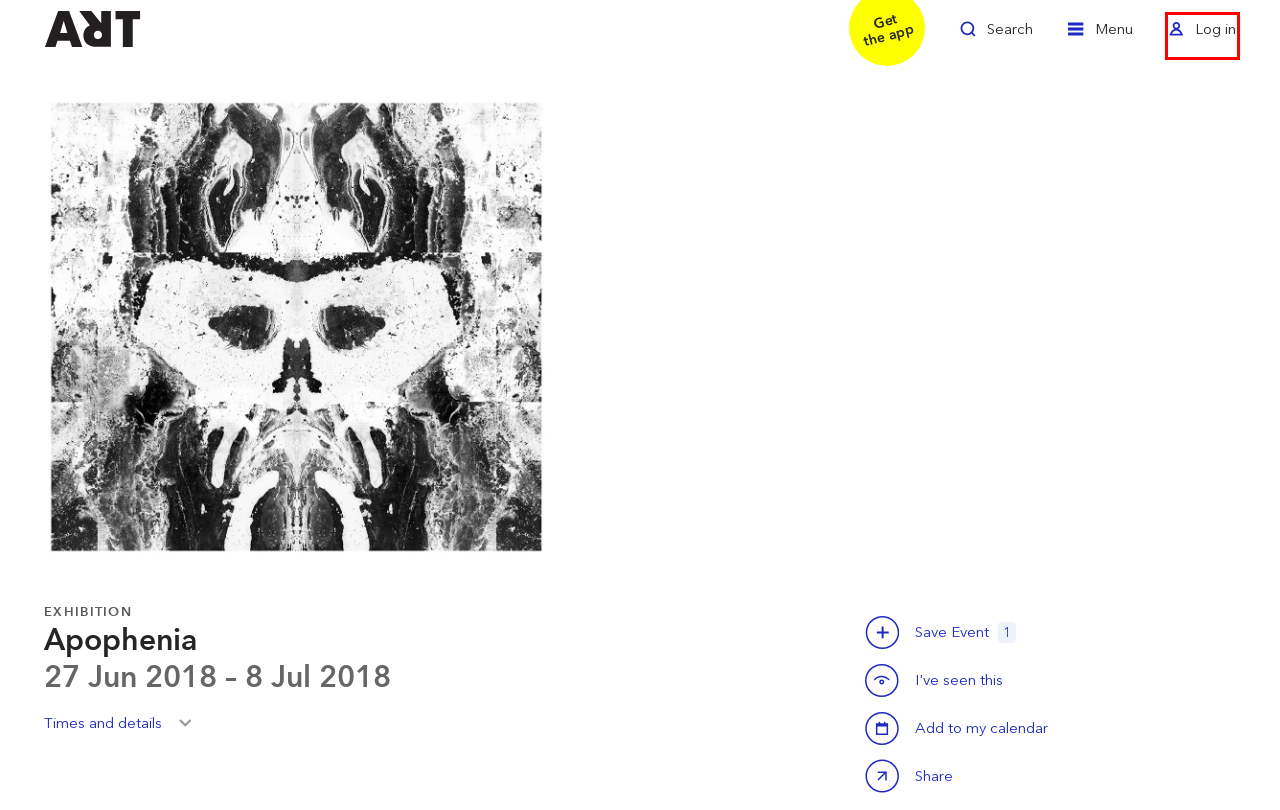You have a screenshot of a webpage with an element surrounded by a red bounding box. Choose the webpage description that best describes the new page after clicking the element inside the red bounding box. Here are the candidates:
A. Partnerships
B. Login
C. For PR professionals
D. Visiting Museums and Galleries during COVID
E. Privacy Policy
F. Our Premium plan is the most comprehensive support we offer
G. Boost Events
H. Advertise

B